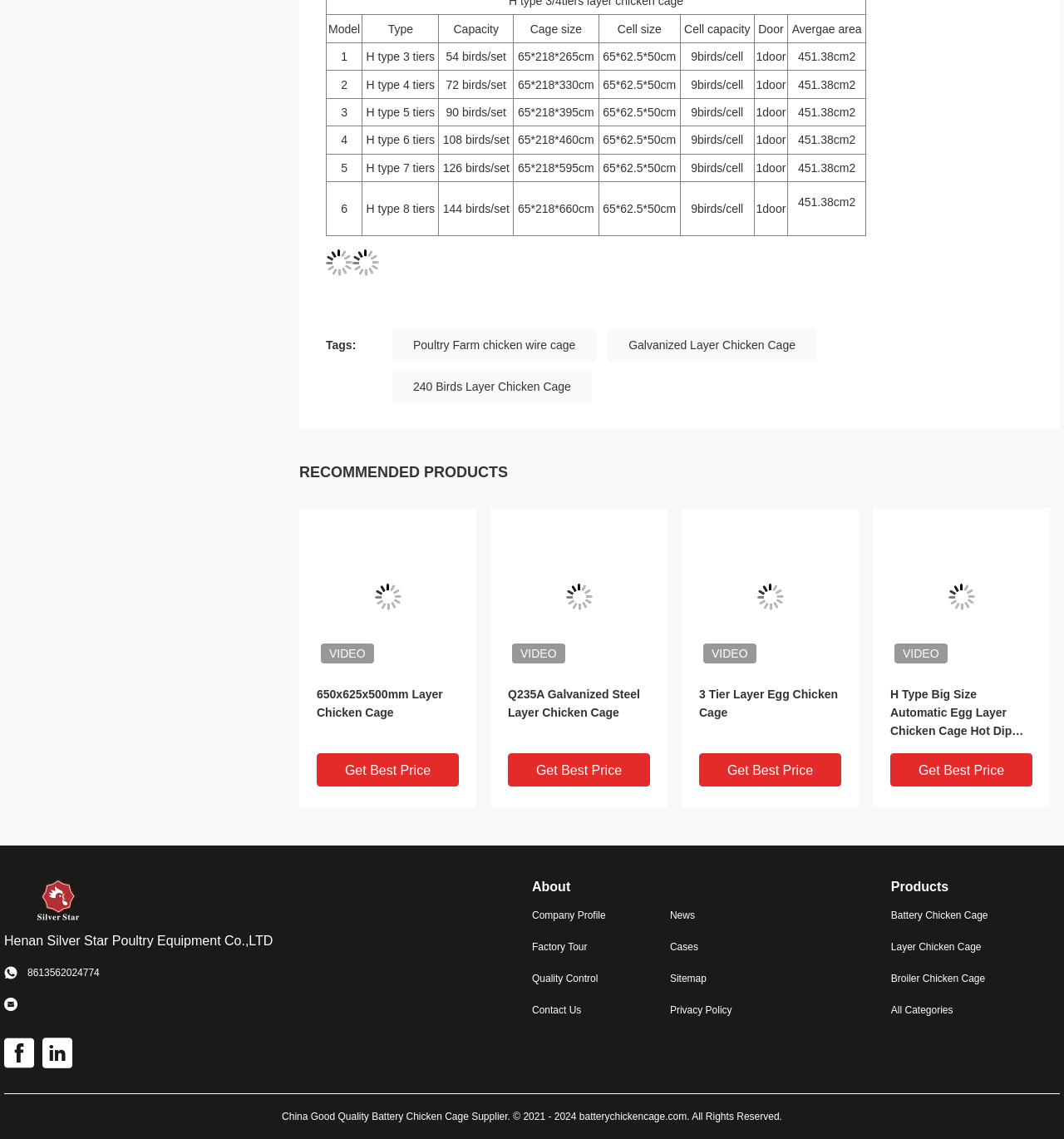Determine the coordinates of the bounding box that should be clicked to complete the instruction: "View the 'Poultry Farm chicken wire cage' link". The coordinates should be represented by four float numbers between 0 and 1: [left, top, right, bottom].

[0.369, 0.288, 0.56, 0.318]